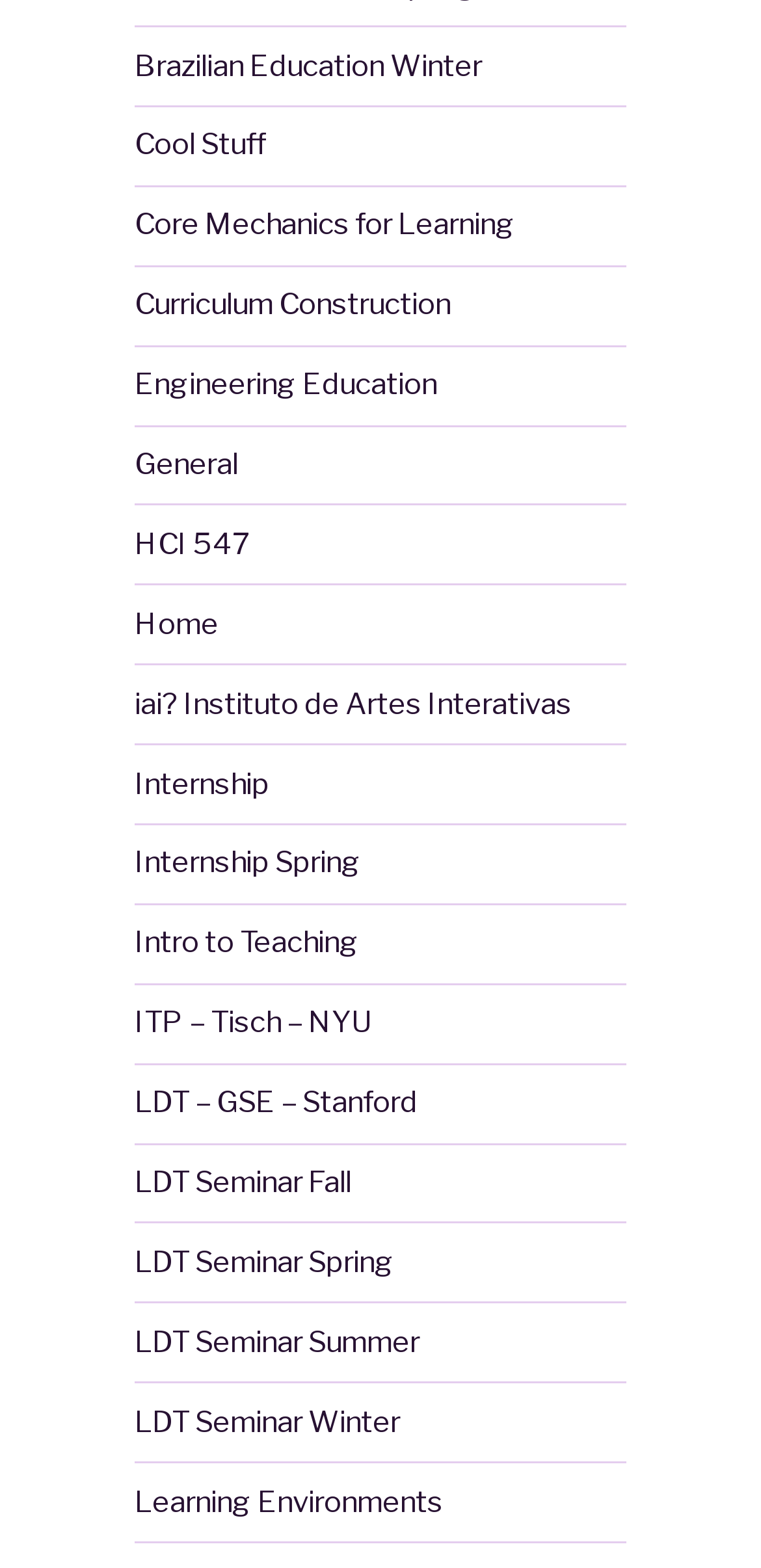Determine the bounding box coordinates of the area to click in order to meet this instruction: "View the sitemap".

None